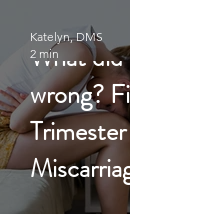What is the topic of discussion in the post?
Your answer should be a single word or phrase derived from the screenshot.

pregnancy